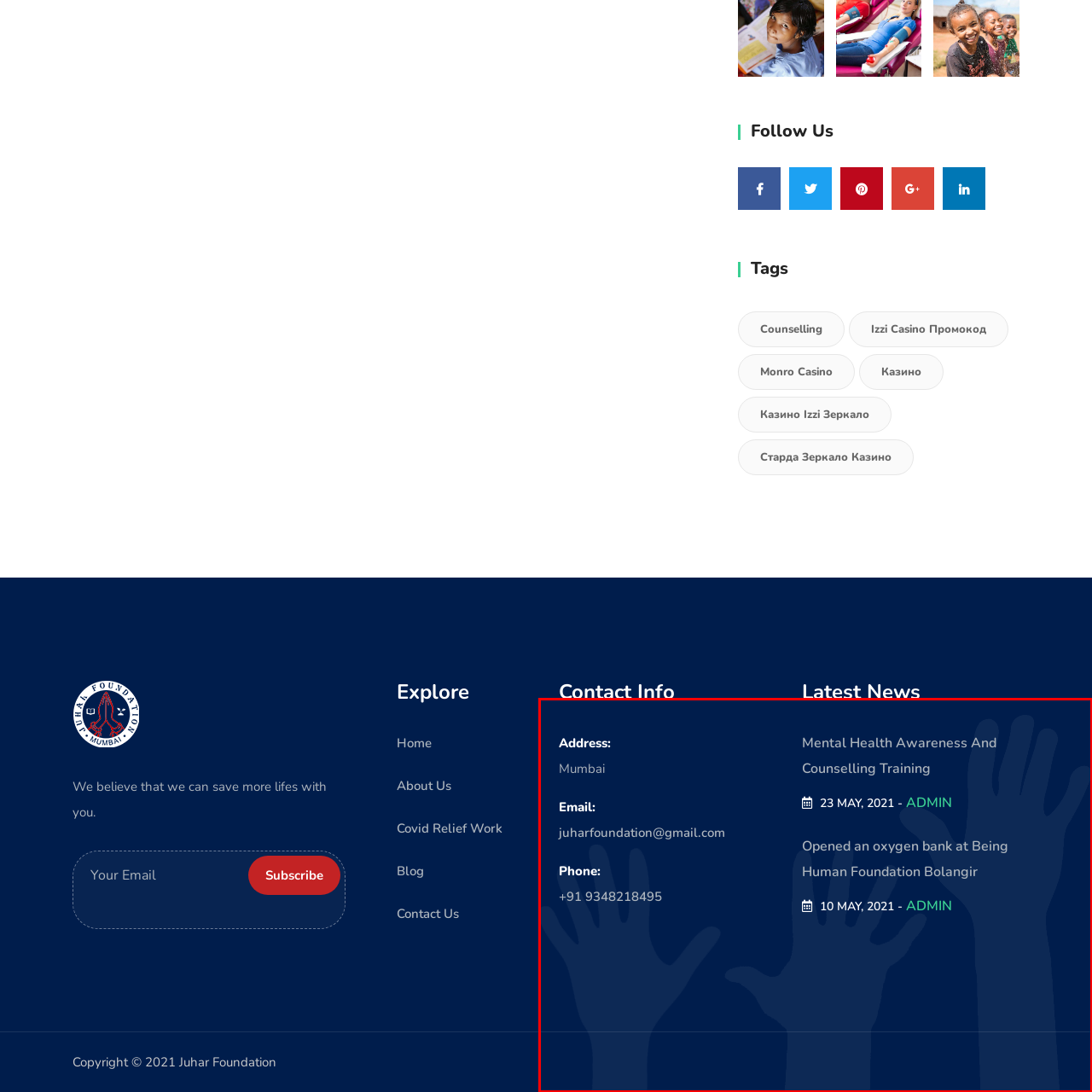What is the significance of the abstract human hands in the background?
Observe the image part marked by the red bounding box and give a detailed answer to the question.

The abstract human hands in the background are designed to enhance the visibility of the text, and they symbolize the support and outreach efforts of the Juhar Foundation in the community.